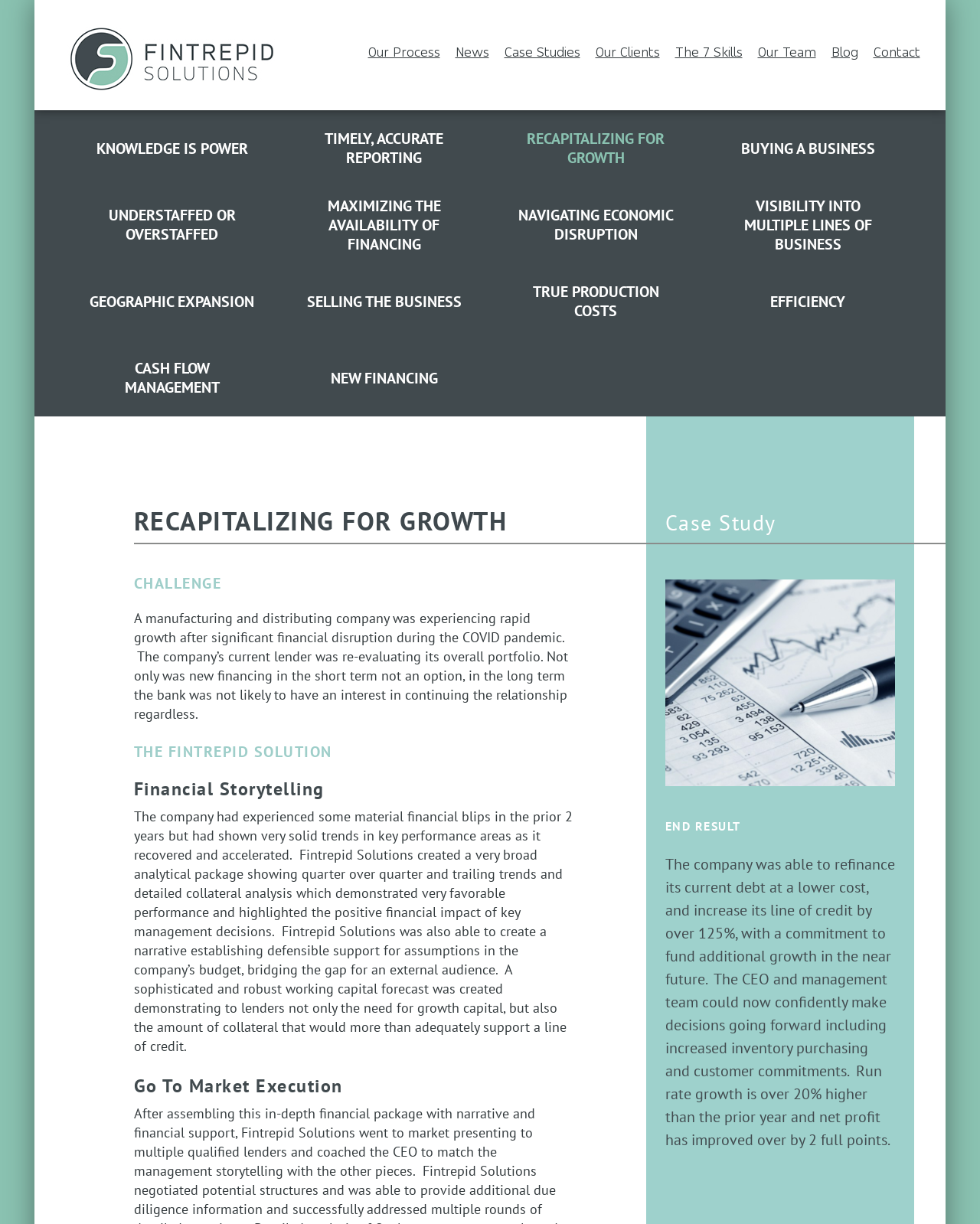Please specify the bounding box coordinates of the element that should be clicked to execute the given instruction: 'Click on 'Our Process''. Ensure the coordinates are four float numbers between 0 and 1, expressed as [left, top, right, bottom].

[0.375, 0.036, 0.449, 0.052]